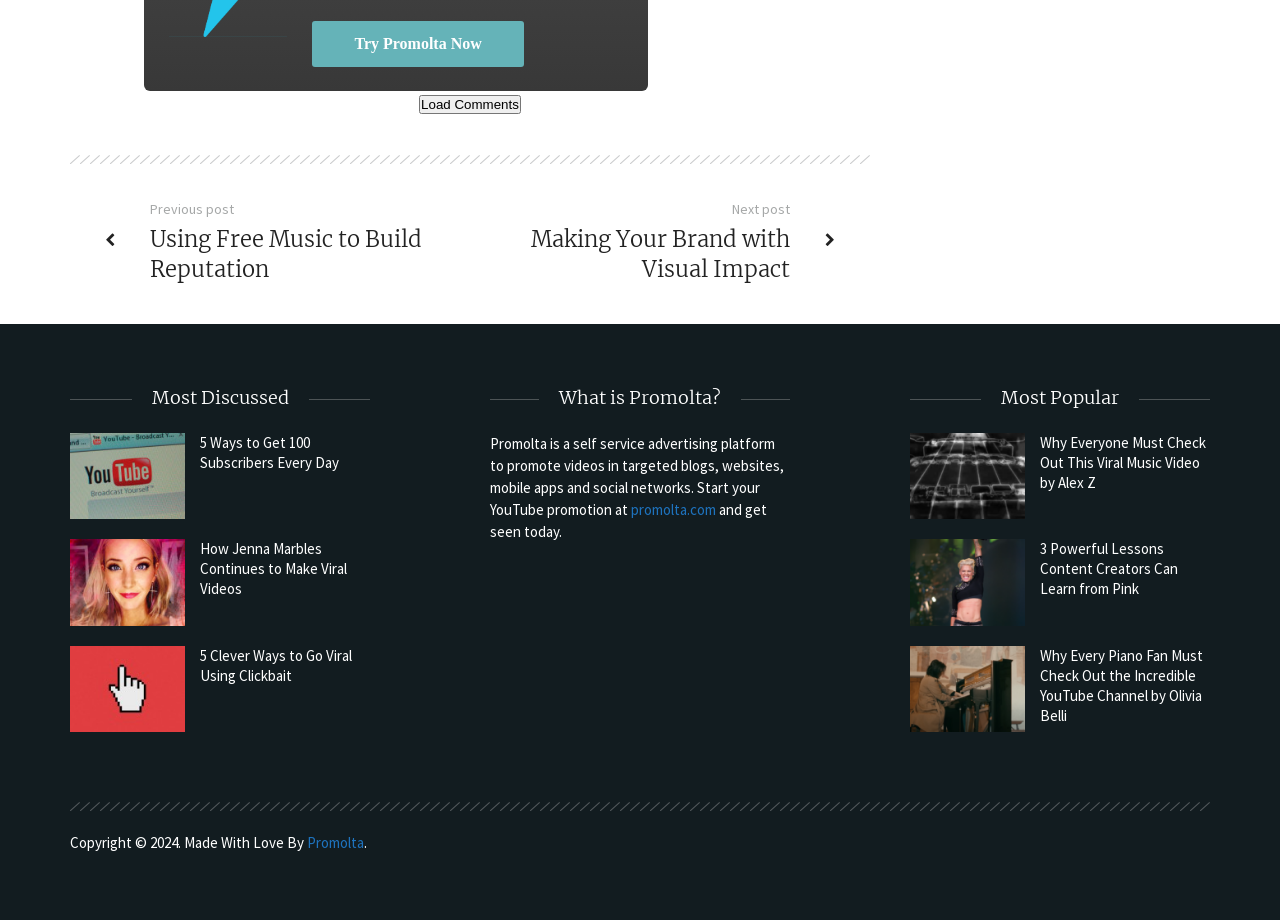Based on the image, please respond to the question with as much detail as possible:
What is the name of the self-service advertising platform?

The answer can be found in the section 'What is Promolta?' where it is described as a self-service advertising platform to promote videos in targeted blogs, websites, mobile apps, and social networks.